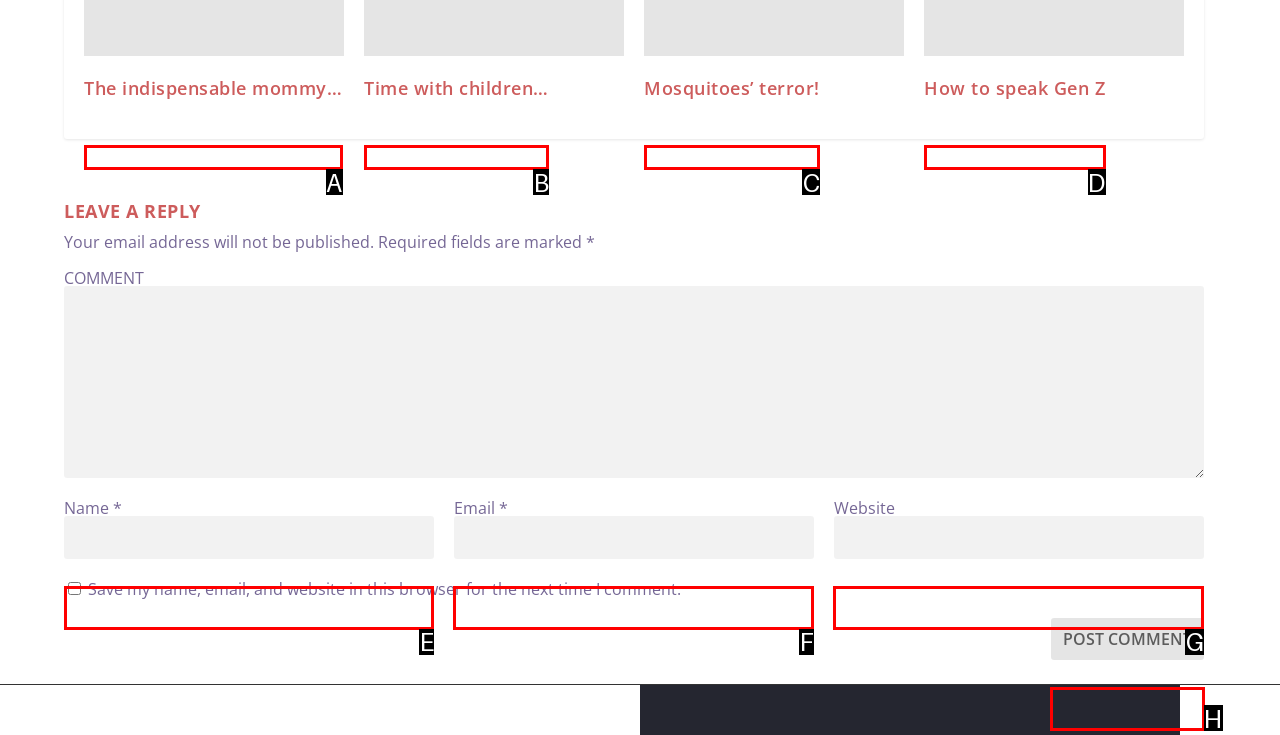From the given choices, which option should you click to complete this task: Post a comment? Answer with the letter of the correct option.

H